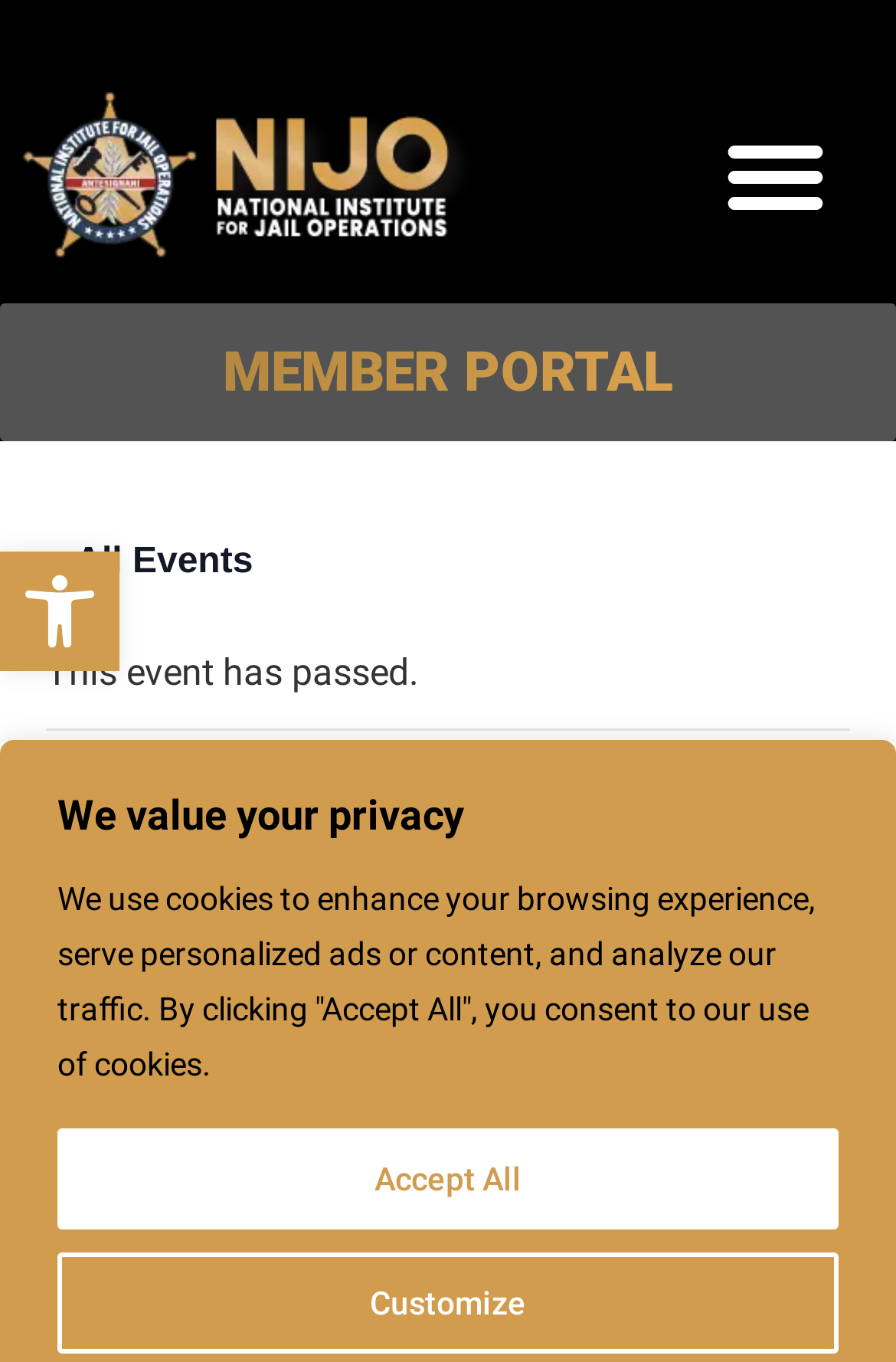Bounding box coordinates are specified in the format (top-left x, top-left y, bottom-right x, bottom-right y). All values are floating point numbers bounded between 0 and 1. Please provide the bounding box coordinate of the region this sentence describes: Open toolbar Accessibility Tools

[0.0, 0.405, 0.133, 0.493]